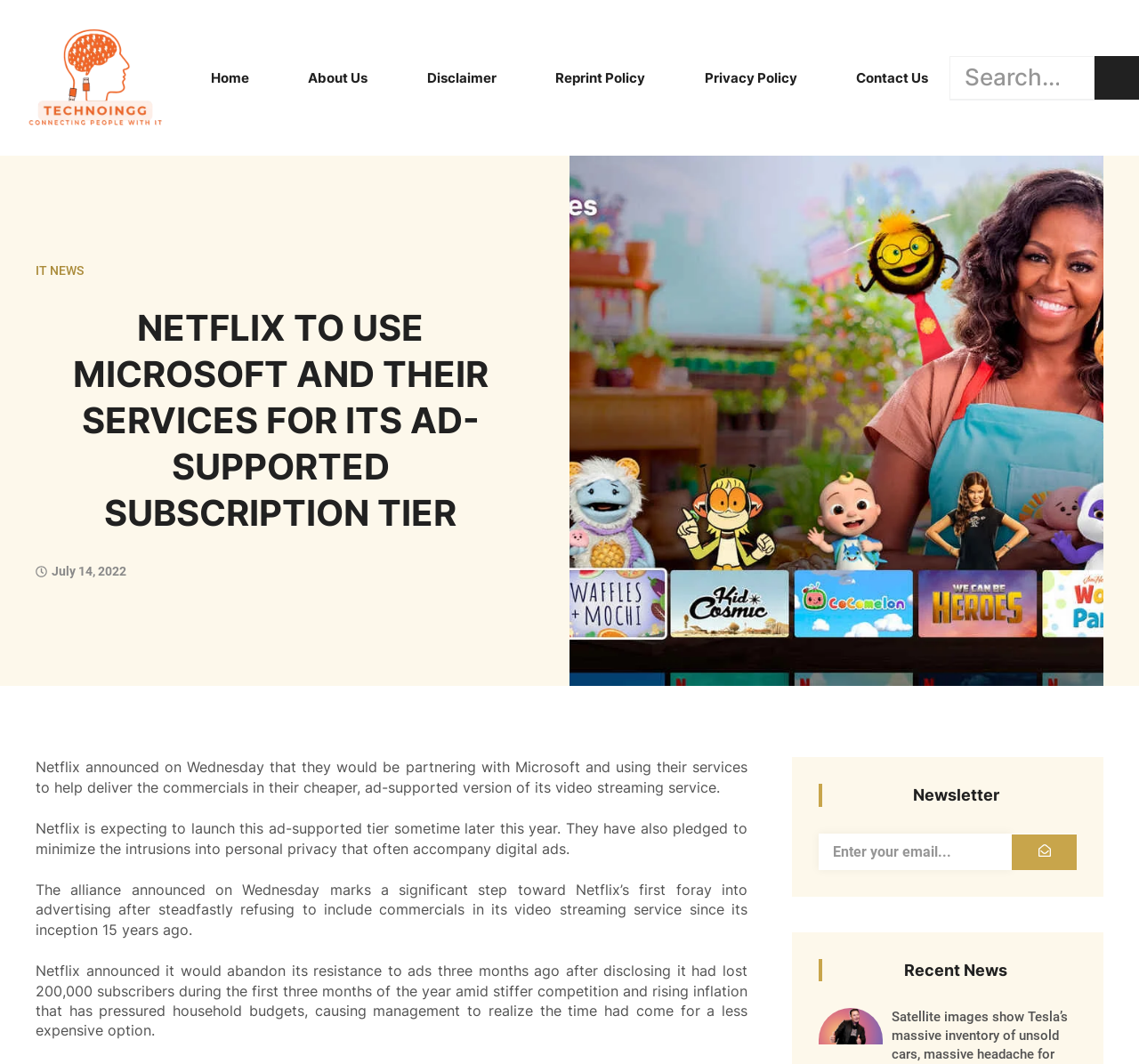Give a one-word or short phrase answer to the question: 
What is Netflix partnering with?

Microsoft